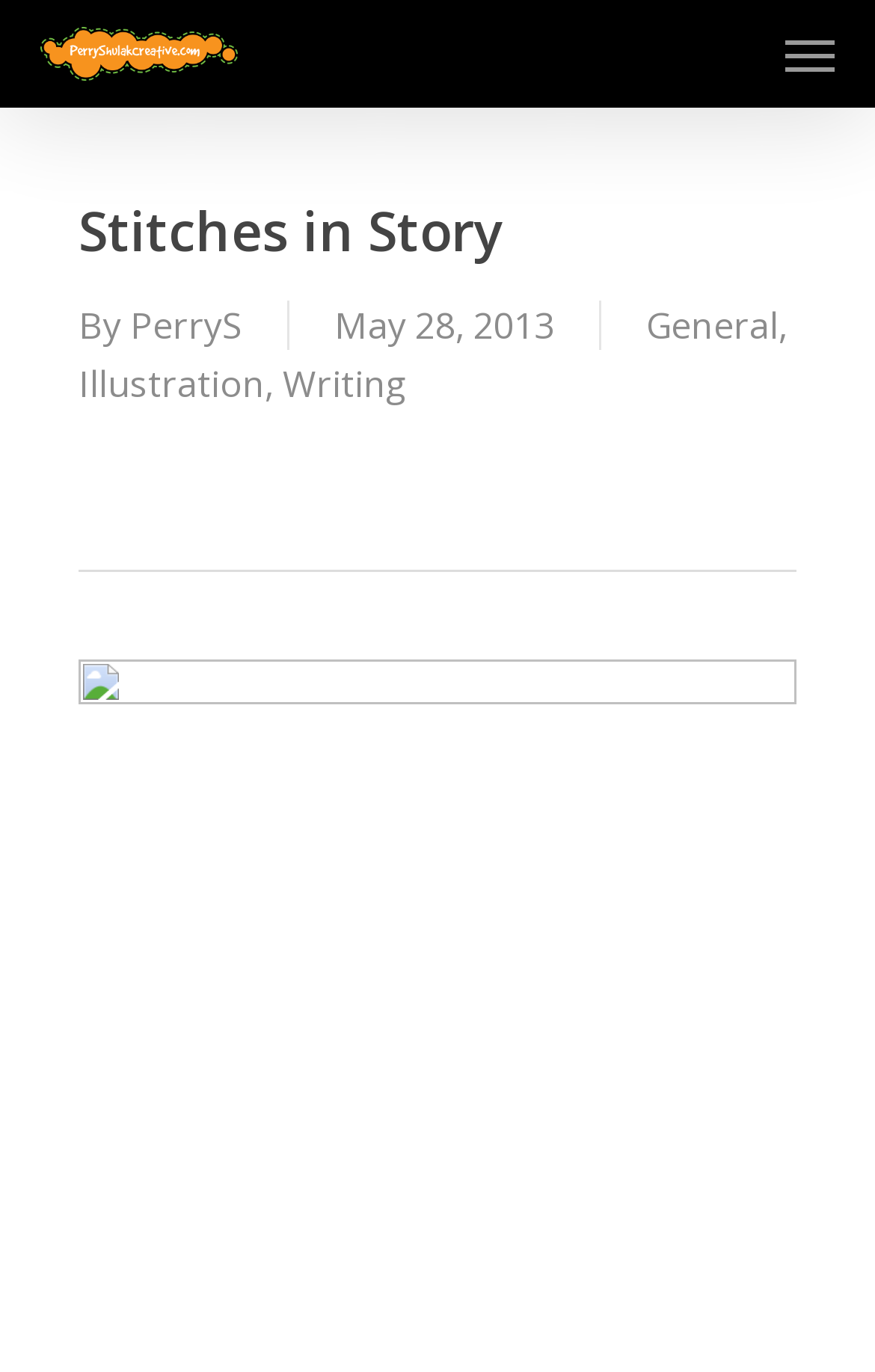Please provide a comprehensive response to the question based on the details in the image: Is the navigation menu expanded?

I can see a link 'Navigation Menu' with an attribute 'expanded: False', which suggests that the navigation menu is not expanded.